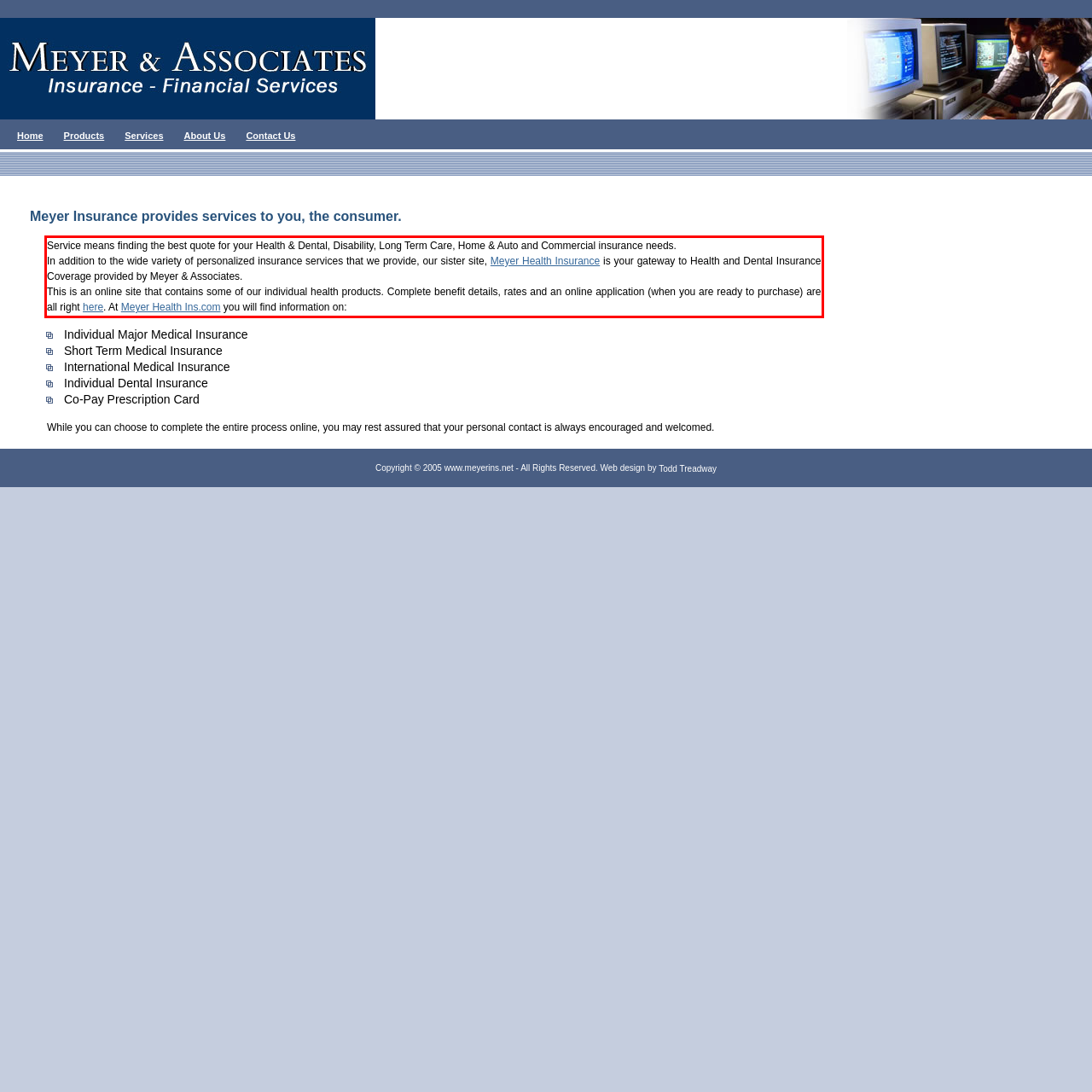Within the screenshot of the webpage, locate the red bounding box and use OCR to identify and provide the text content inside it.

Service means finding the best quote for your Health & Dental, Disability, Long Term Care, Home & Auto and Commercial insurance needs. In addition to the wide variety of personalized insurance services that we provide, our sister site, Meyer Health Insurance is your gateway to Health and Dental Insurance Coverage provided by Meyer & Associates. This is an online site that contains some of our individual health products. Complete benefit details, rates and an online application (when you are ready to purchase) are all right here. At Meyer Health Ins.com you will find information on: